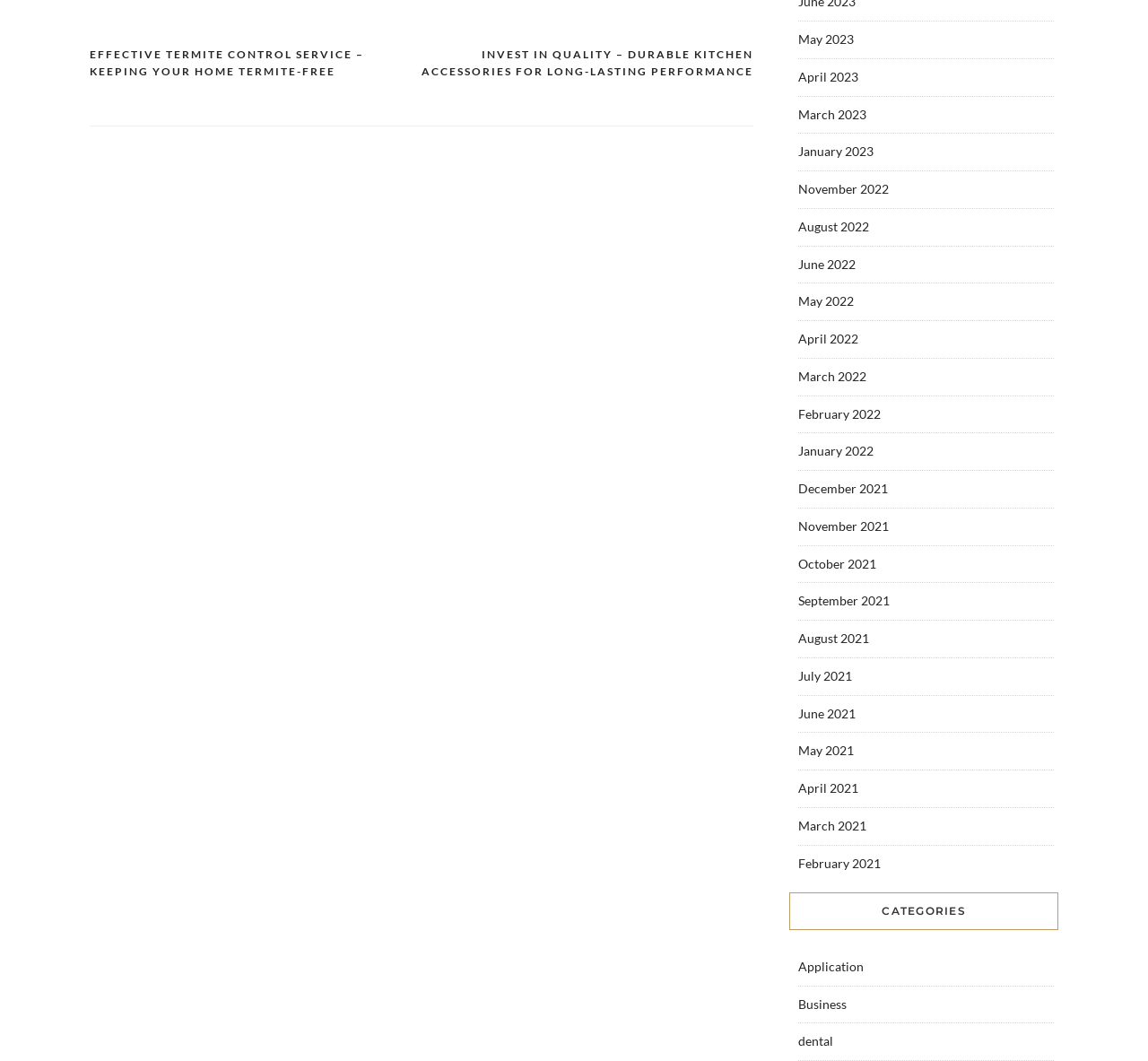Locate the bounding box coordinates of the clickable part needed for the task: "Check posts from January 2022".

[0.695, 0.418, 0.761, 0.432]